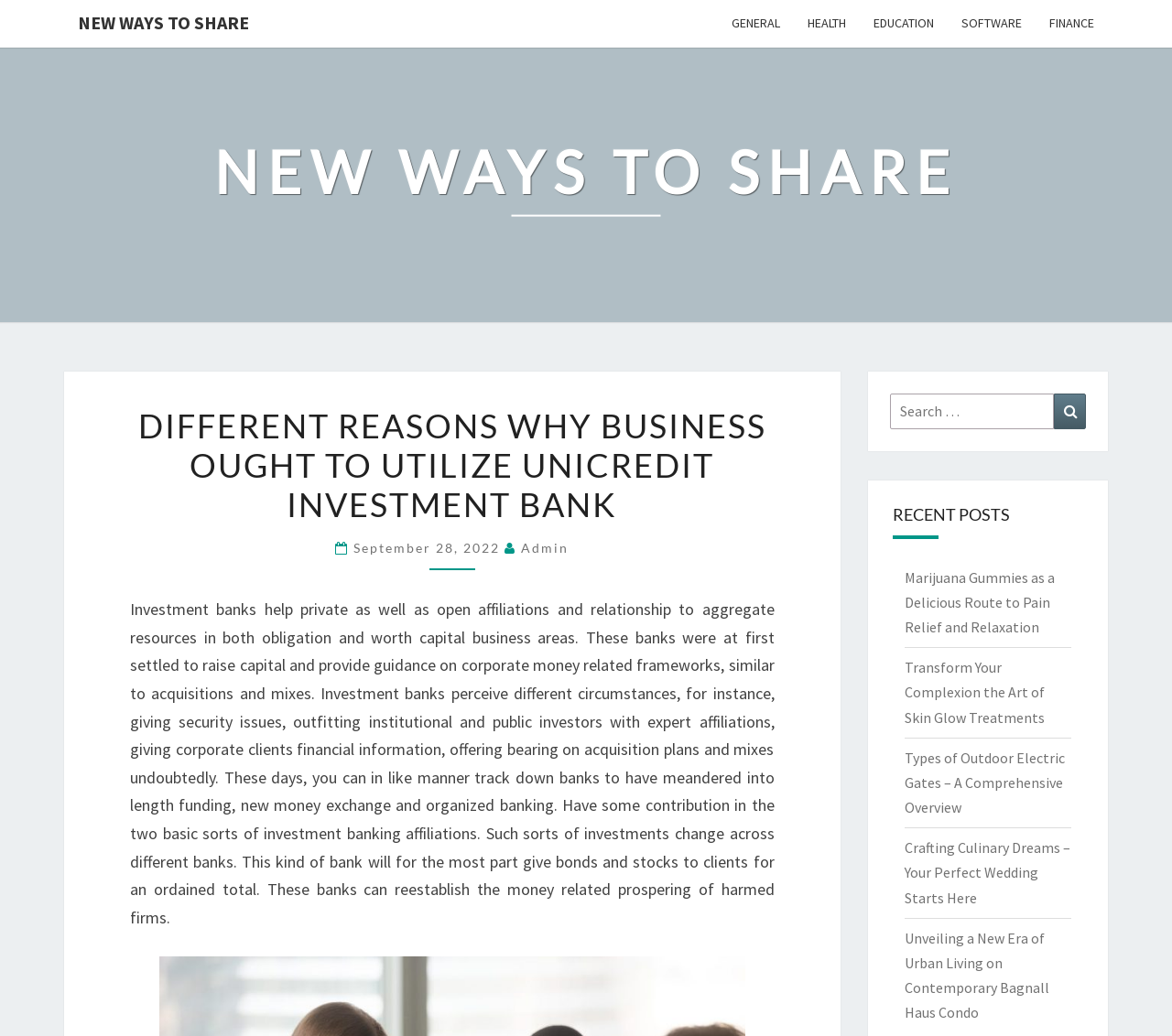Pinpoint the bounding box coordinates of the element you need to click to execute the following instruction: "Click on the 'FINANCE' category". The bounding box should be represented by four float numbers between 0 and 1, in the format [left, top, right, bottom].

[0.884, 0.0, 0.945, 0.046]